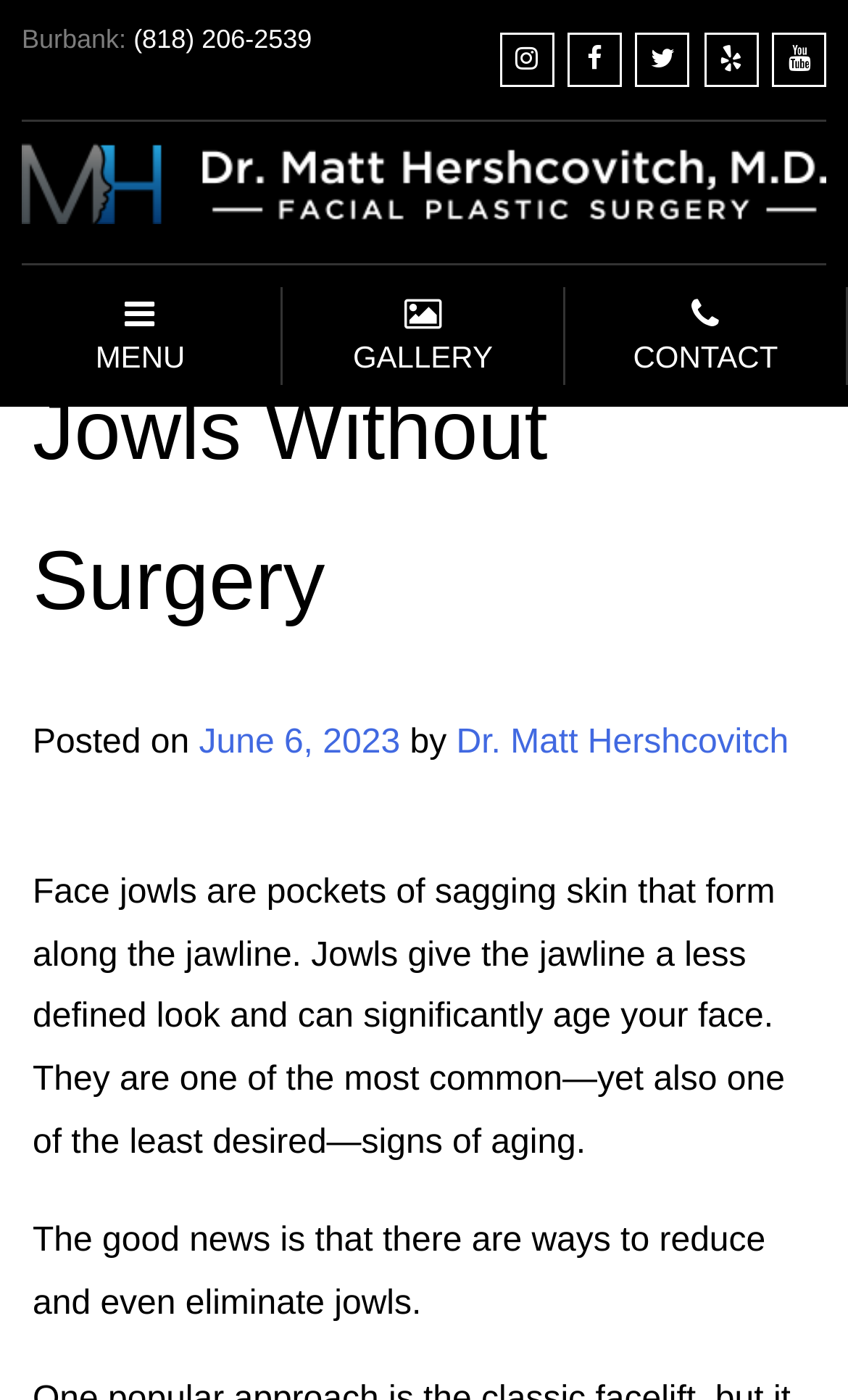Examine the image carefully and respond to the question with a detailed answer: 
What is the phone number of the Burbank office?

I found the phone number by looking at the top section of the webpage, where the location 'Burbank:' is mentioned, followed by the phone number '(818) 206-2539'.